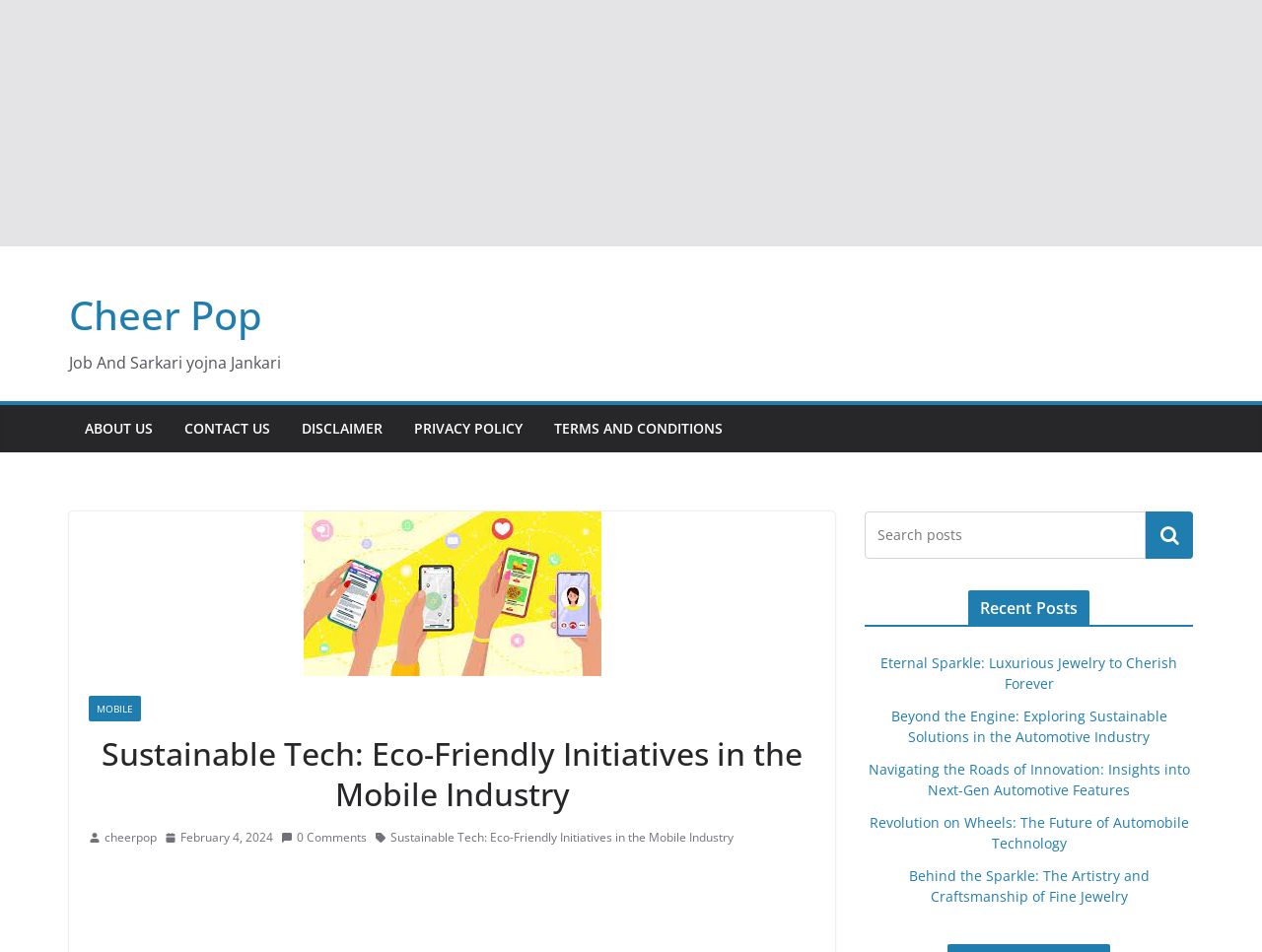Find the bounding box coordinates of the clickable region needed to perform the following instruction: "Click on the 'ABOUT US' link". The coordinates should be provided as four float numbers between 0 and 1, i.e., [left, top, right, bottom].

[0.067, 0.436, 0.121, 0.465]